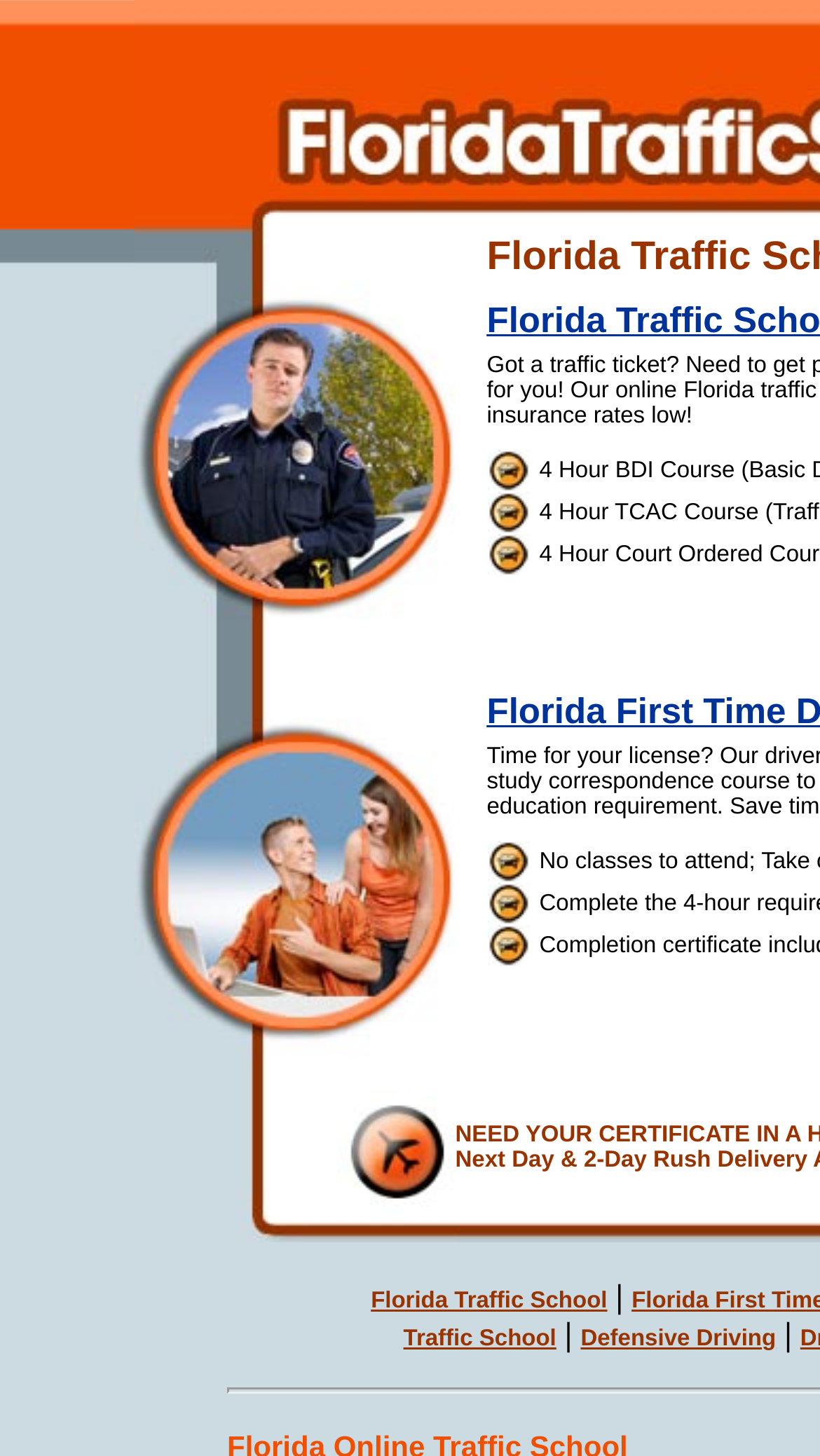What is the purpose of the courses offered?
Refer to the image and provide a one-word or short phrase answer.

Get points off record